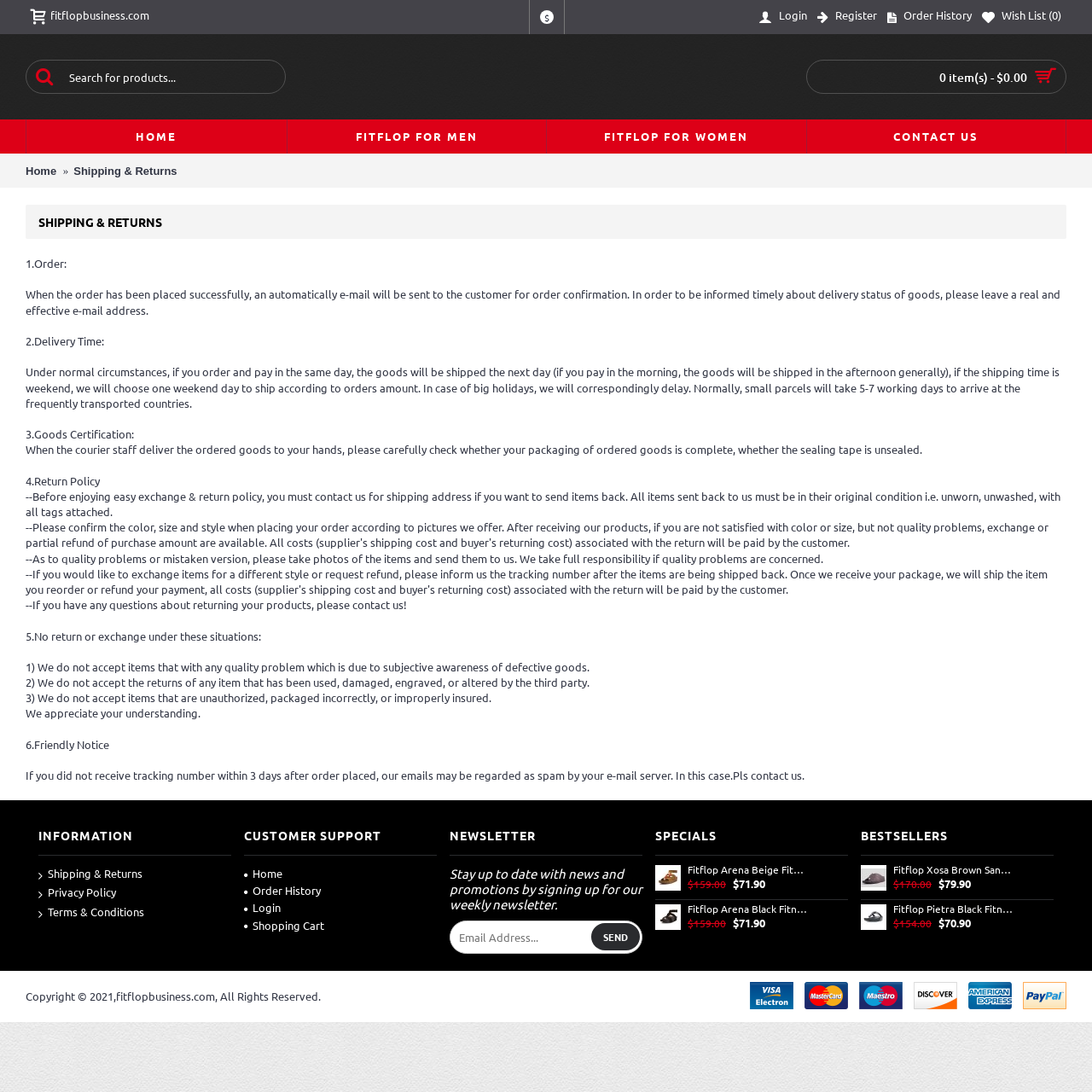Give a one-word or short phrase answer to the question: 
What is the return policy for quality problems?

Take full responsibility